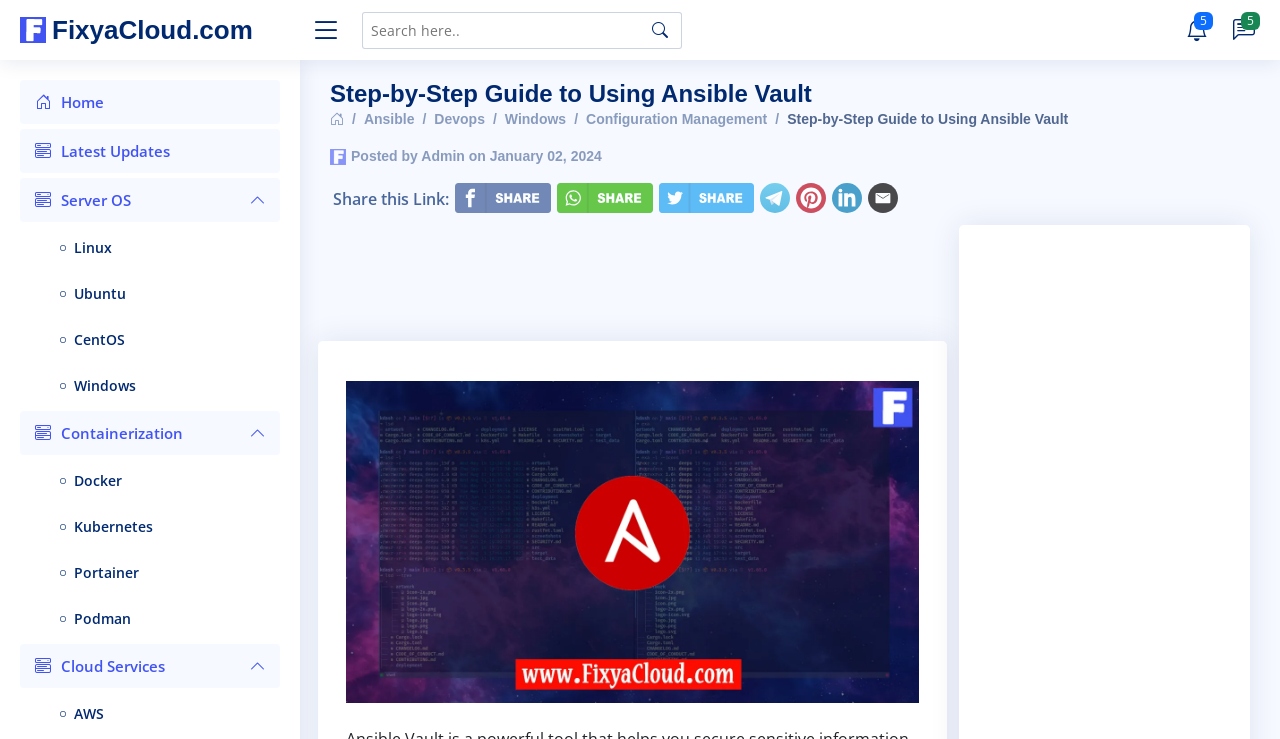Use a single word or phrase to answer the following:
How many menu options are available under 'Server OS'?

4